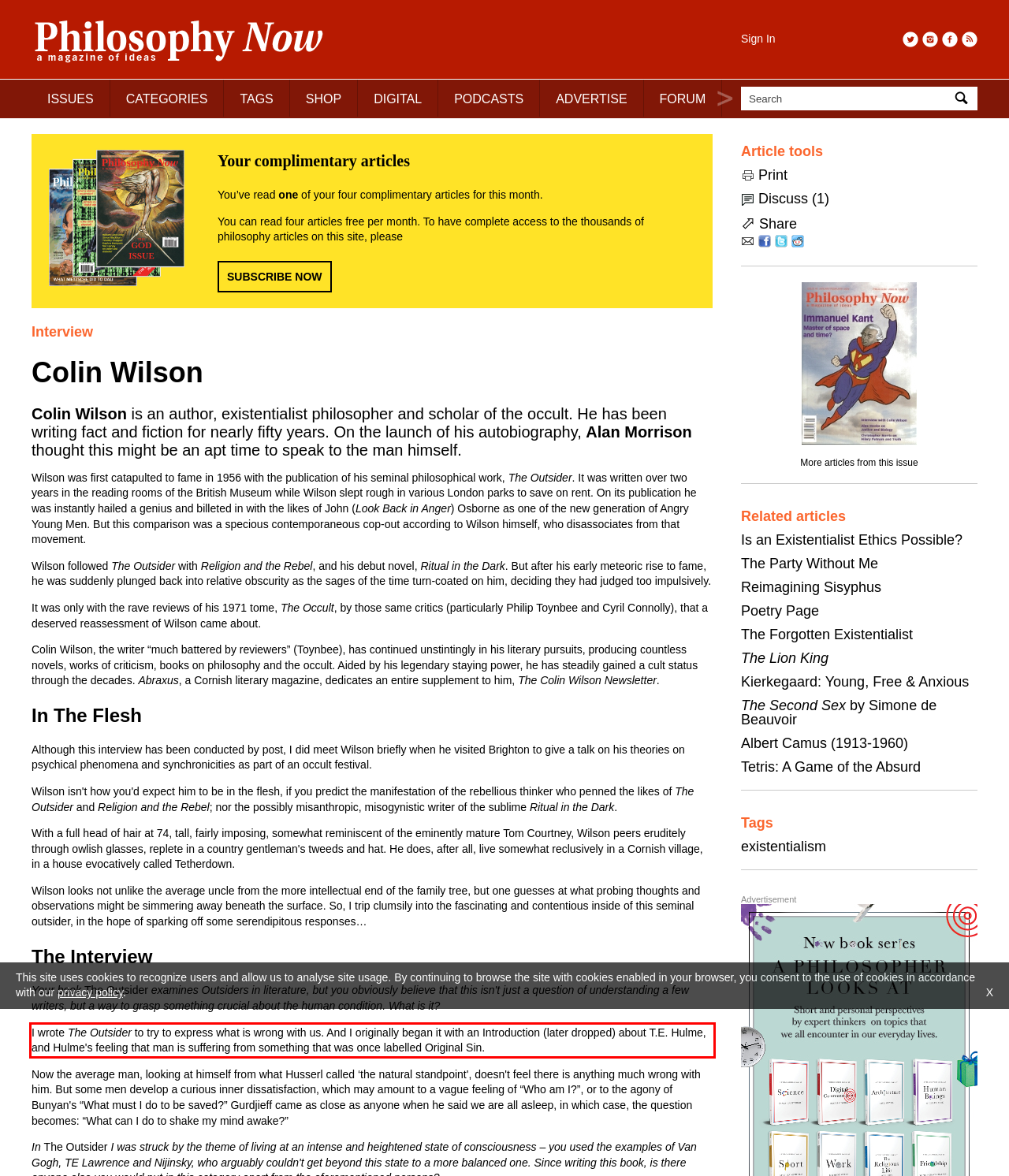Please examine the screenshot of the webpage and read the text present within the red rectangle bounding box.

I wrote The Outsider to try to express what is wrong with us. And I originally began it with an Introduction (later dropped) about T.E. Hulme, and Hulme's feeling that man is suffering from something that was once labelled Original Sin.